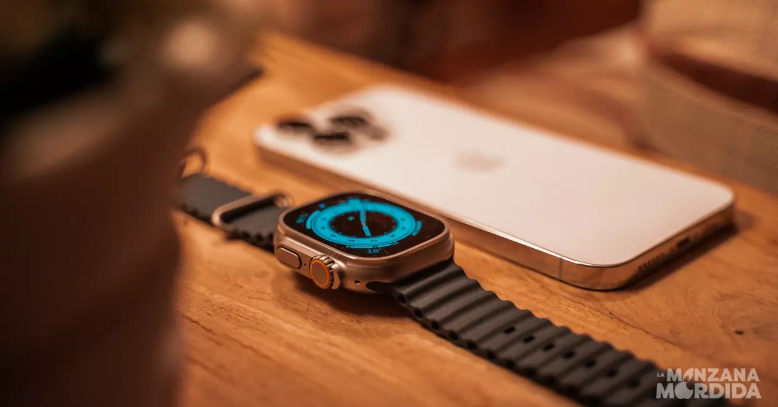What is the color of the watch band?
Based on the image, respond with a single word or phrase.

black